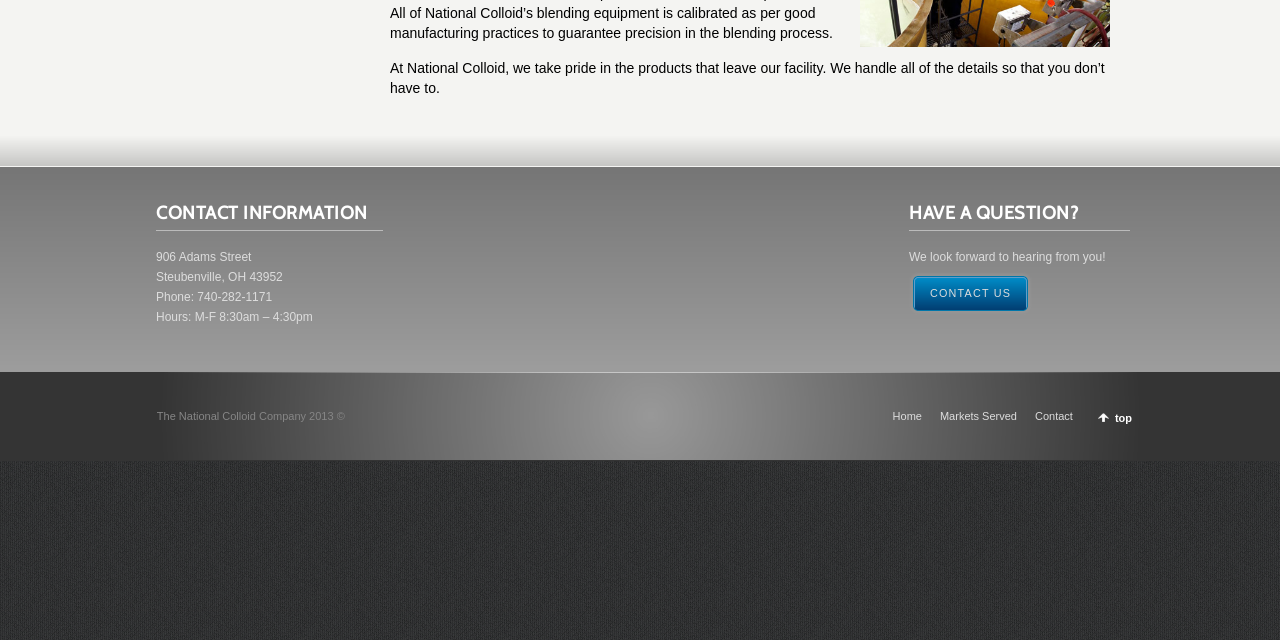Identify the bounding box of the UI component described as: "Markets Served".

[0.734, 0.641, 0.795, 0.659]